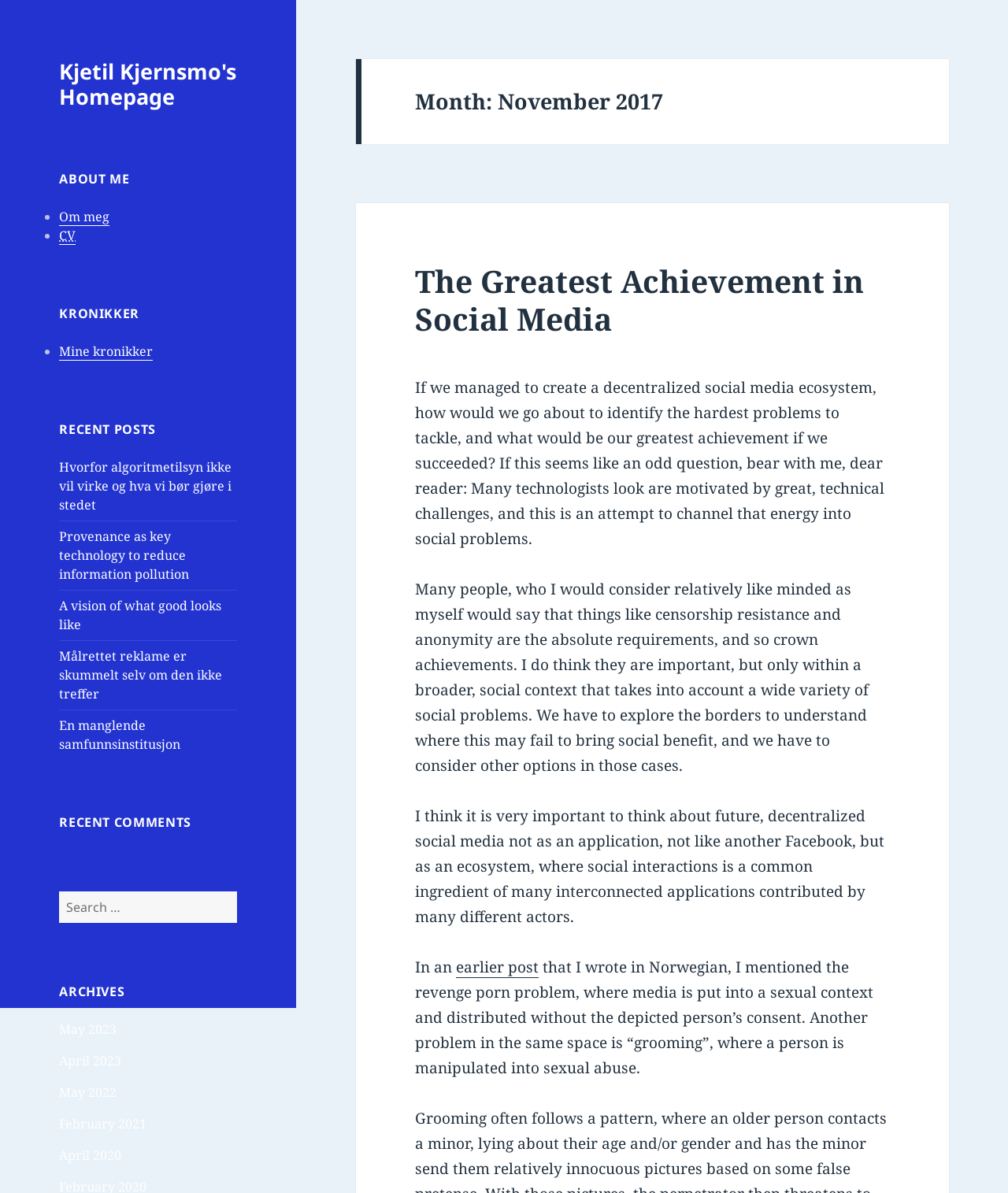Look at the image and write a detailed answer to the question: 
What is the title of the first post listed under 'RECENT POSTS'?

The first post listed under 'RECENT POSTS' is a link element with the text 'Hvorfor algoritmetilsyn ikke vil virke og hva vi bør gjøre i stedet', which is the title of the post.